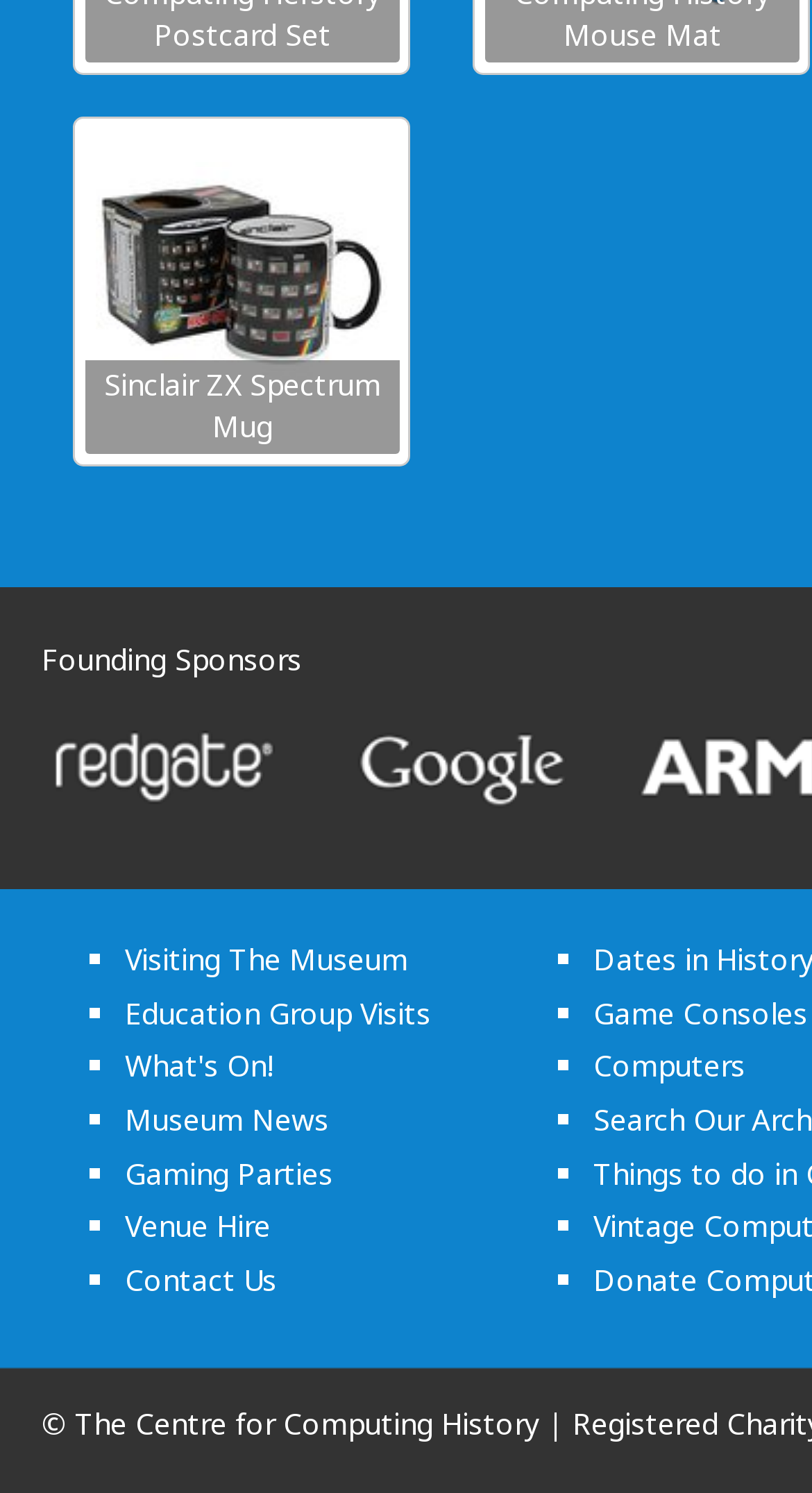Bounding box coordinates should be in the format (top-left x, top-left y, bottom-right x, bottom-right y) and all values should be floating point numbers between 0 and 1. Determine the bounding box coordinate for the UI element described as: Visiting The Museum

[0.154, 0.629, 0.503, 0.656]